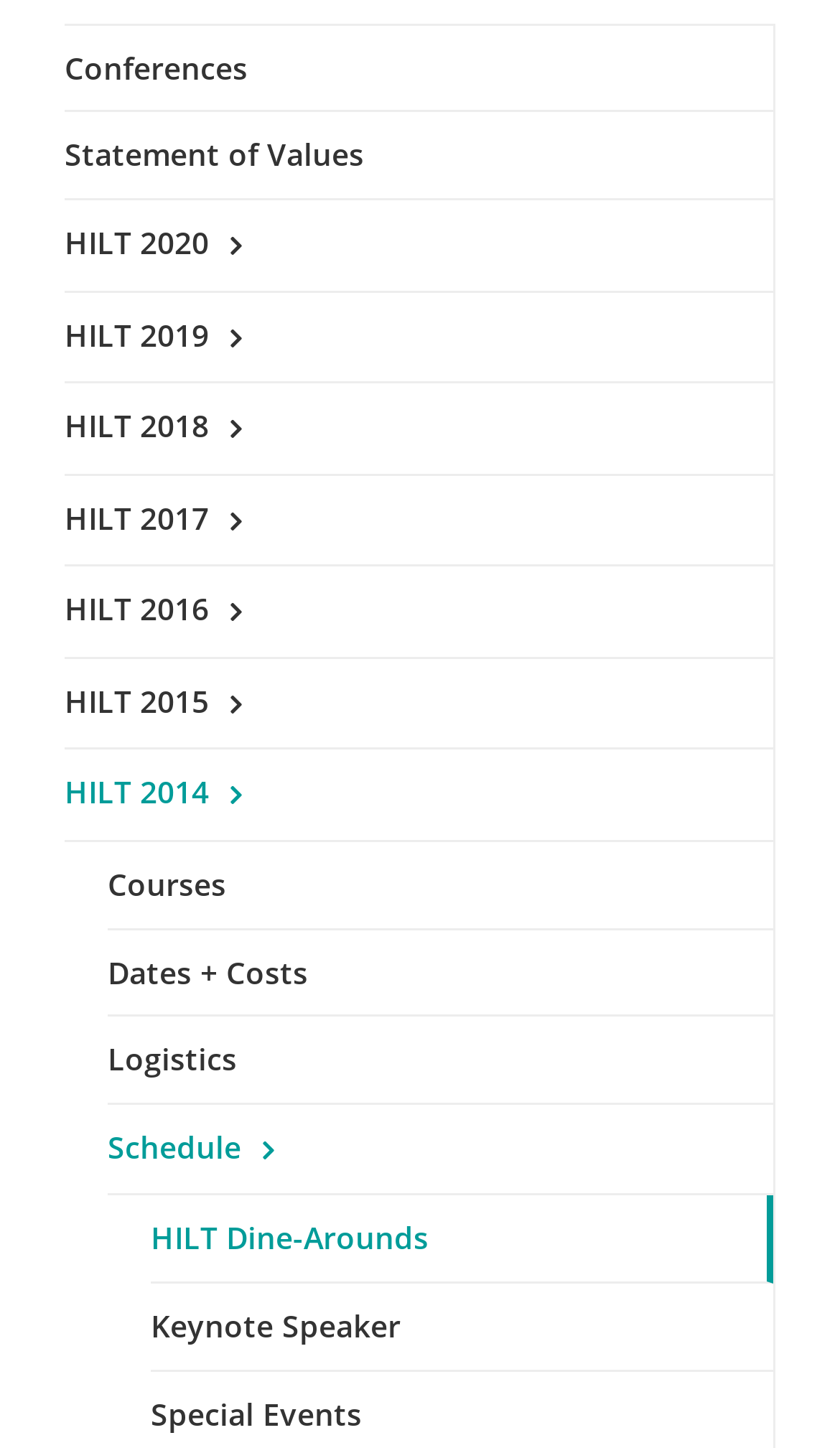Specify the bounding box coordinates of the element's region that should be clicked to achieve the following instruction: "Check Schedule". The bounding box coordinates consist of four float numbers between 0 and 1, in the format [left, top, right, bottom].

[0.128, 0.763, 0.921, 0.826]